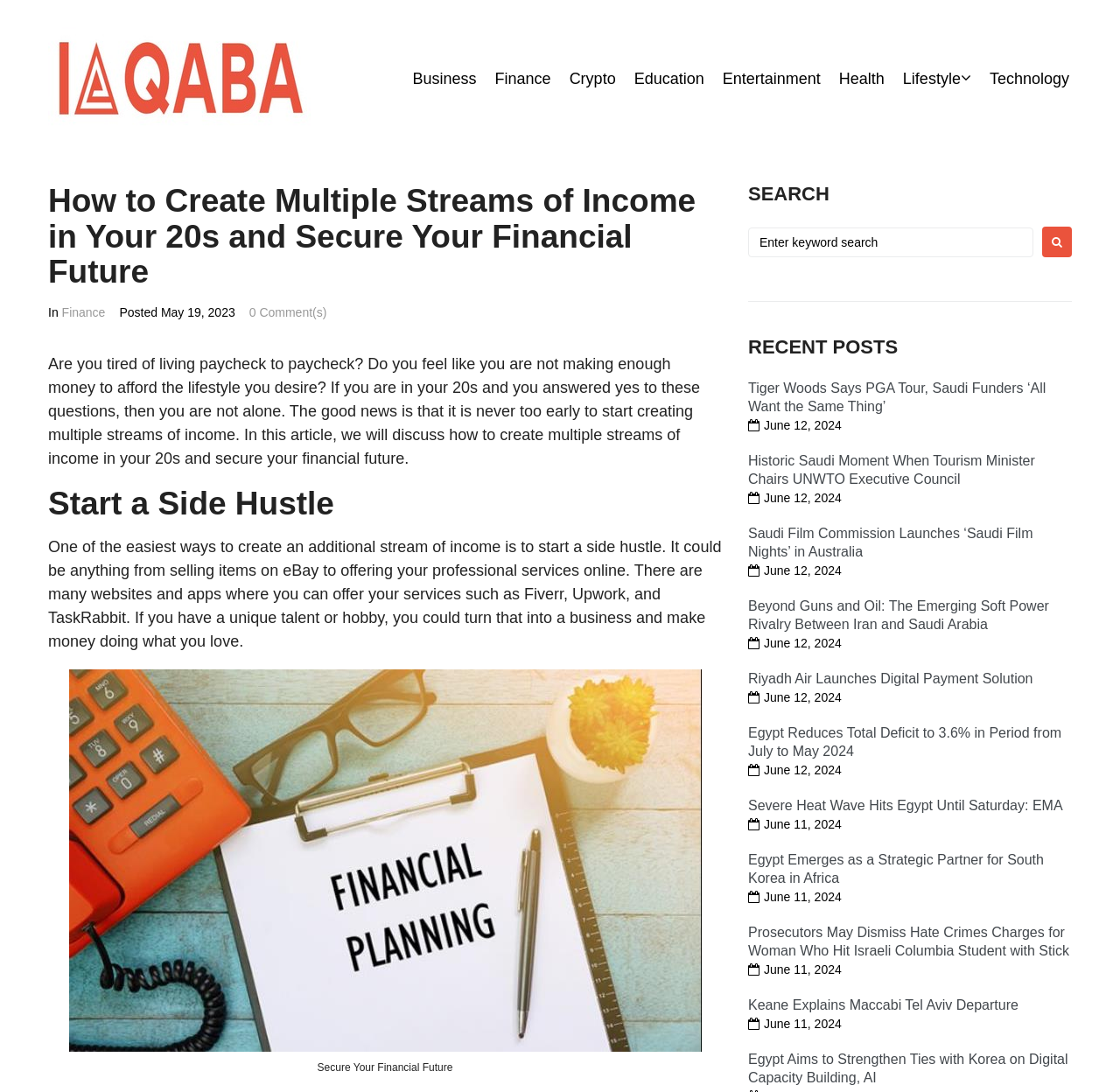Pinpoint the bounding box coordinates of the element to be clicked to execute the instruction: "Search for something".

[0.668, 0.208, 0.957, 0.236]